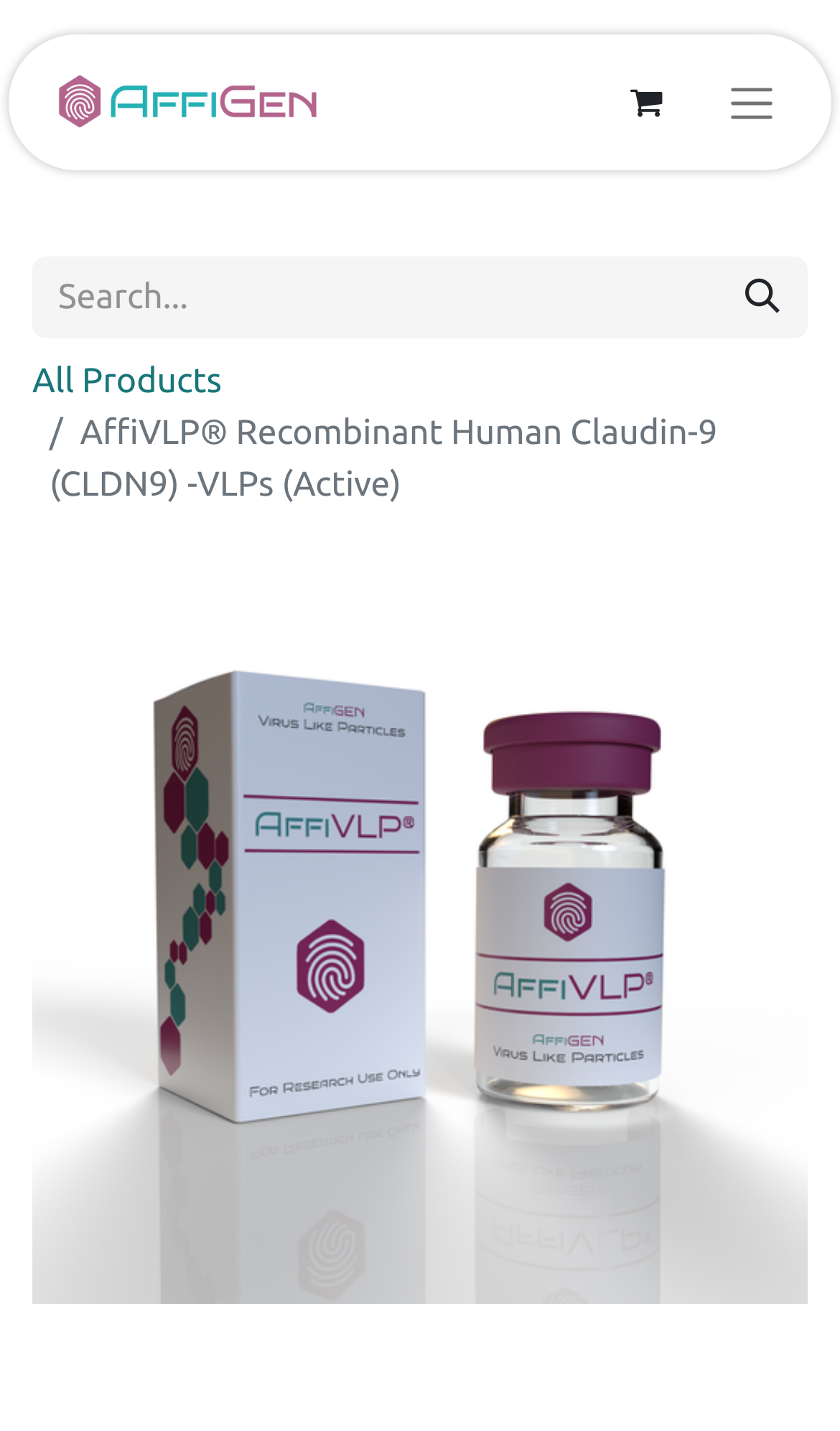What is the size of the product?
Using the picture, provide a one-word or short phrase answer.

100 μg